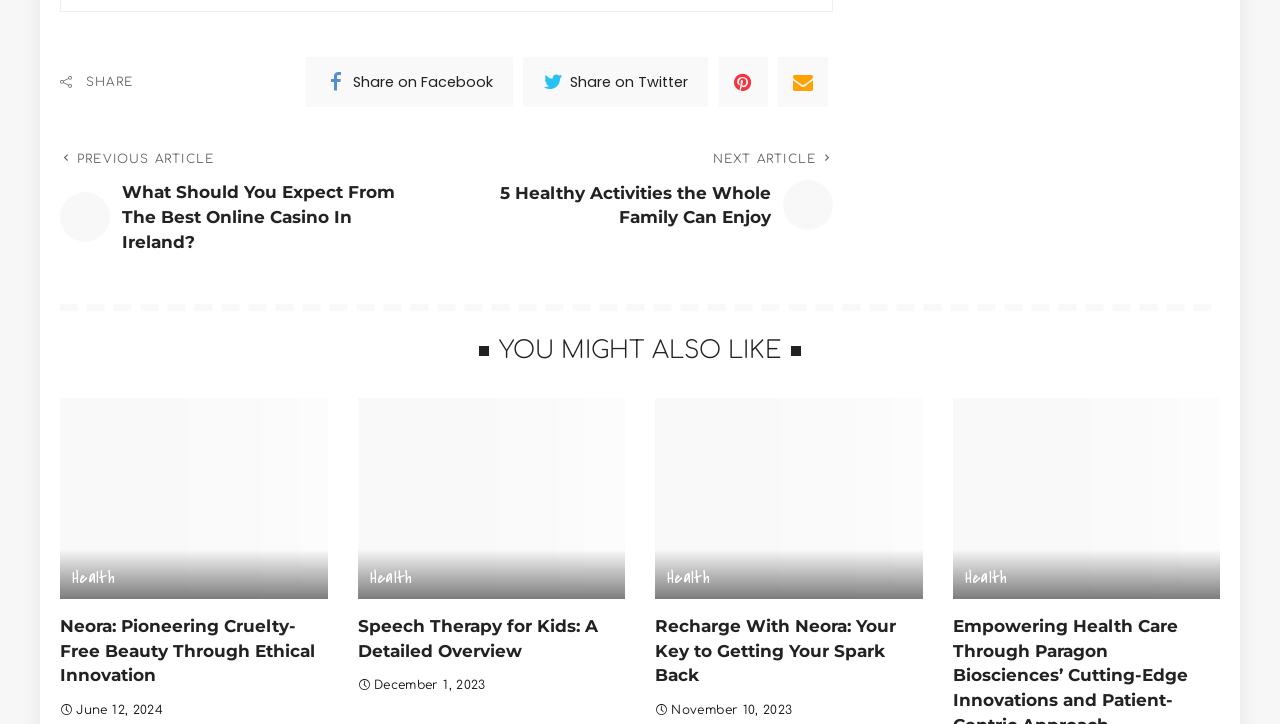Indicate the bounding box coordinates of the element that needs to be clicked to satisfy the following instruction: "go to product center". The coordinates should be four float numbers between 0 and 1, i.e., [left, top, right, bottom].

None